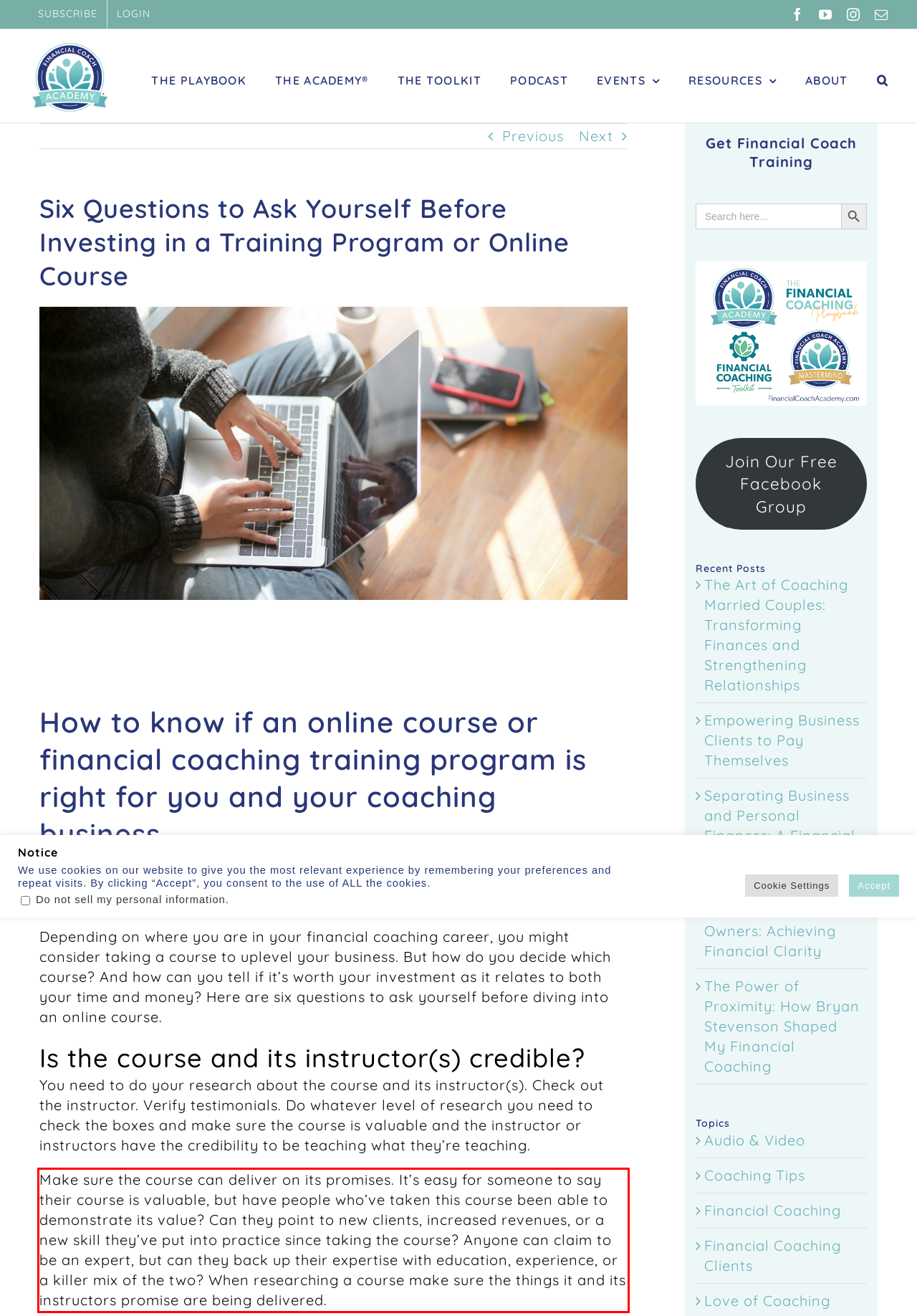Analyze the screenshot of the webpage that features a red bounding box and recognize the text content enclosed within this red bounding box.

Make sure the course can deliver on its promises. It’s easy for someone to say their course is valuable, but have people who’ve taken this course been able to demonstrate its value? Can they point to new clients, increased revenues, or a new skill they’ve put into practice since taking the course? Anyone can claim to be an expert, but can they back up their expertise with education, experience, or a killer mix of the two? When researching a course make sure the things it and its instructors promise are being delivered.